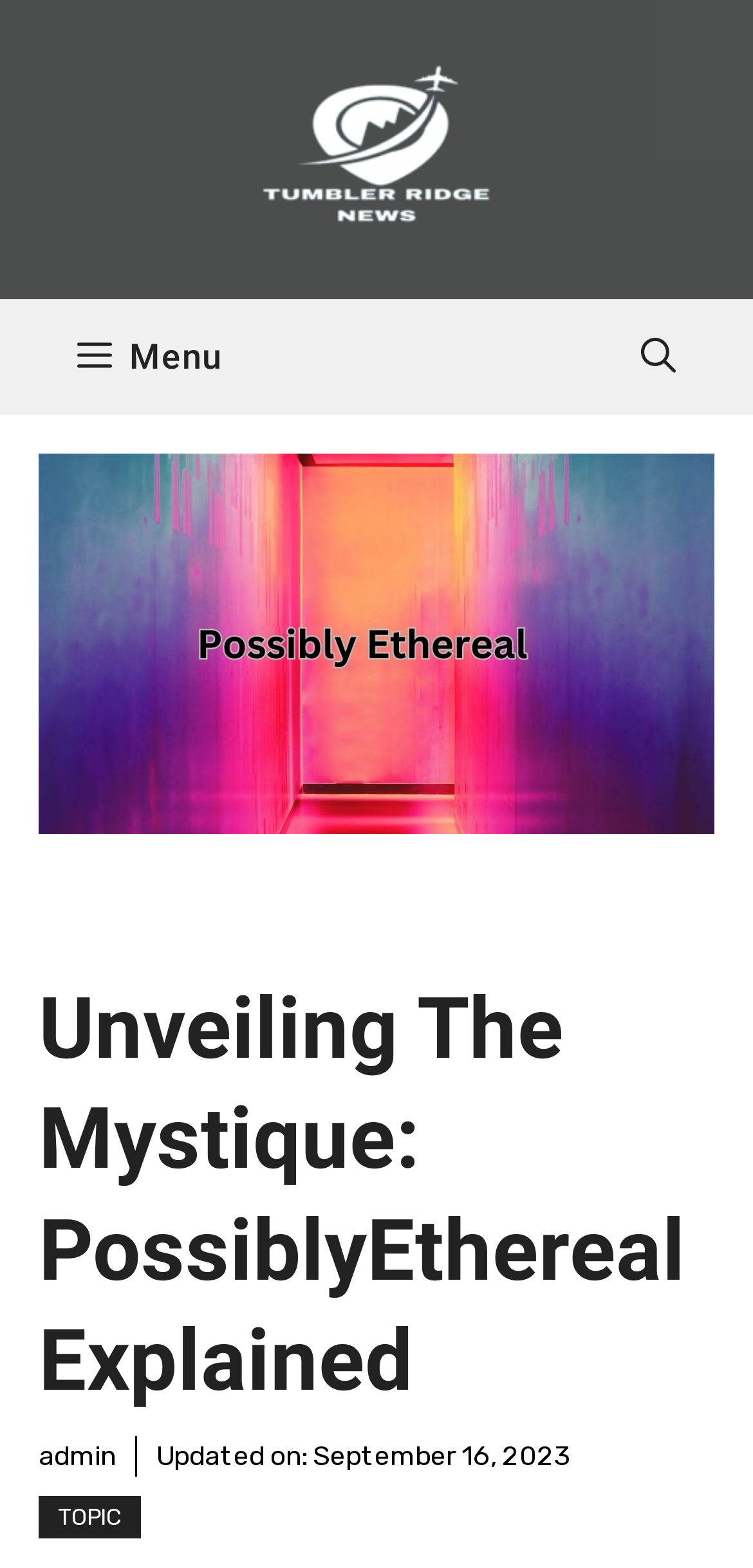Using the provided element description, identify the bounding box coordinates as (top-left x, top-left y, bottom-right x, bottom-right y). Ensure all values are between 0 and 1. Description: alt="Tumbler Ridge News"

[0.167, 0.081, 0.833, 0.106]